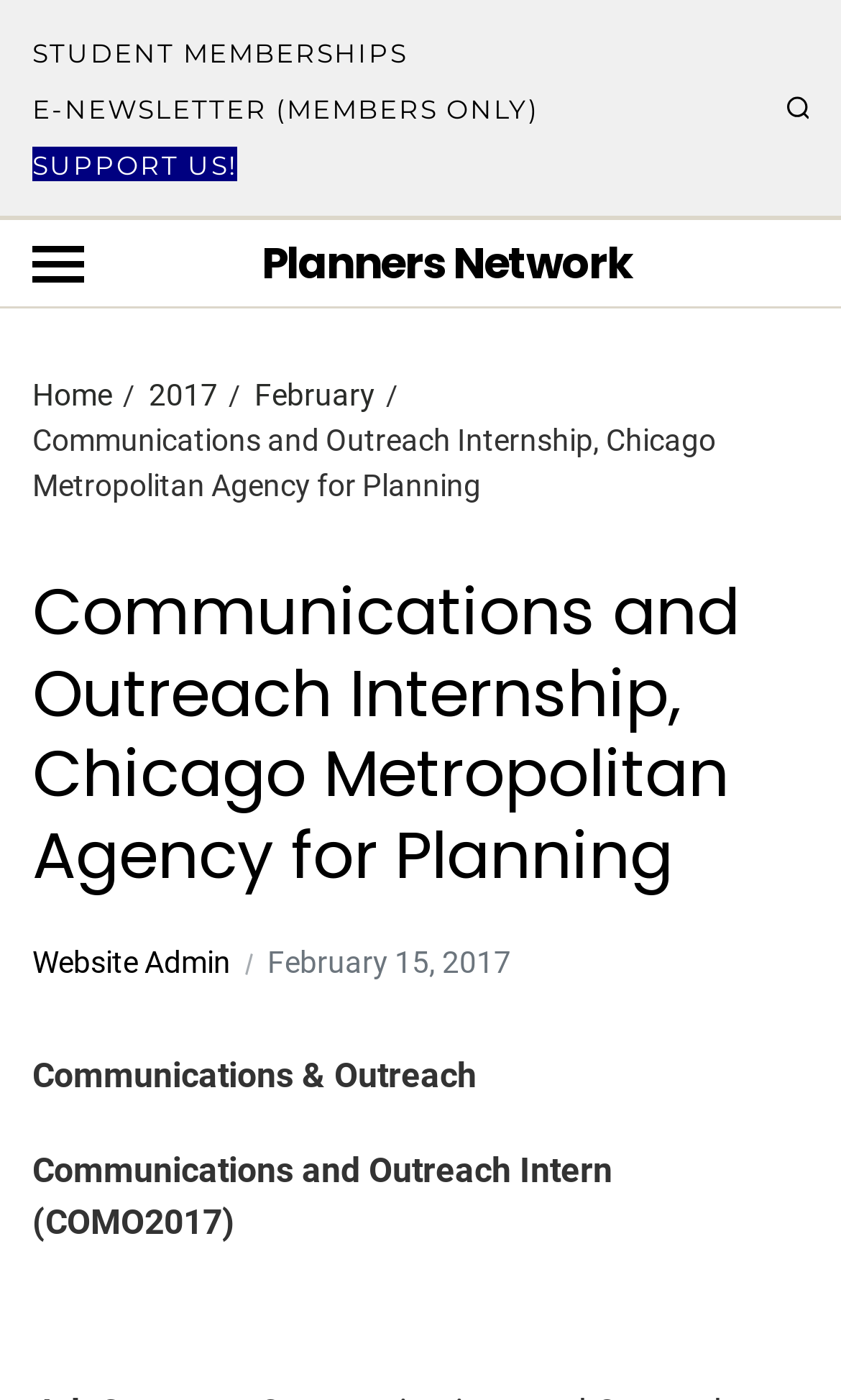Based on the image, provide a detailed response to the question:
What is the title of the internship position?

I found the title 'Communications and Outreach Intern (COMO2017)' in the main content section of the webpage, which indicates the title of the internship position.